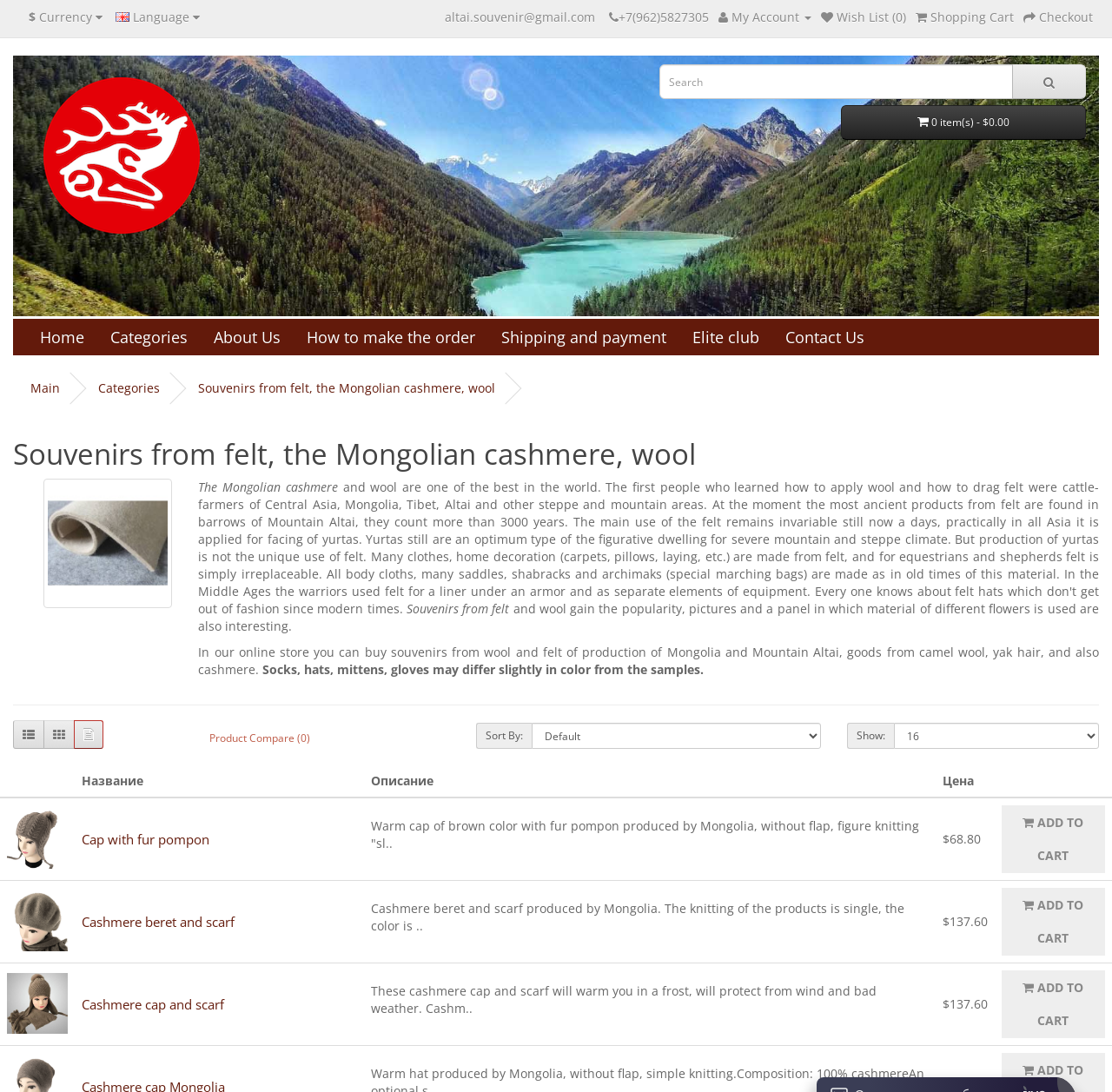Determine the bounding box coordinates for the UI element described. Format the coordinates as (top-left x, top-left y, bottom-right x, bottom-right y) and ensure all values are between 0 and 1. Element description: Cashmere beret and scarf

[0.073, 0.836, 0.211, 0.852]